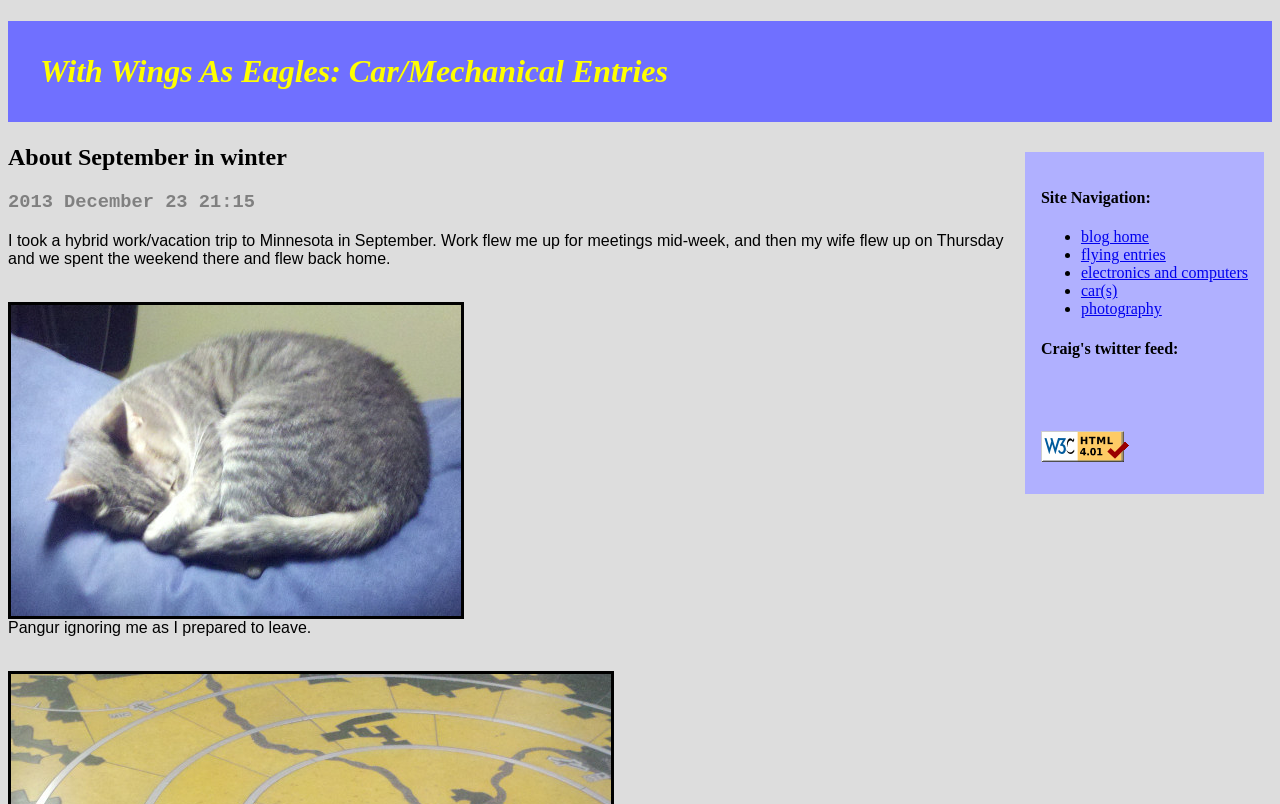Please answer the following question using a single word or phrase: 
What is the title of the first heading?

With Wings As Eagles: Car/Mechanical Entries